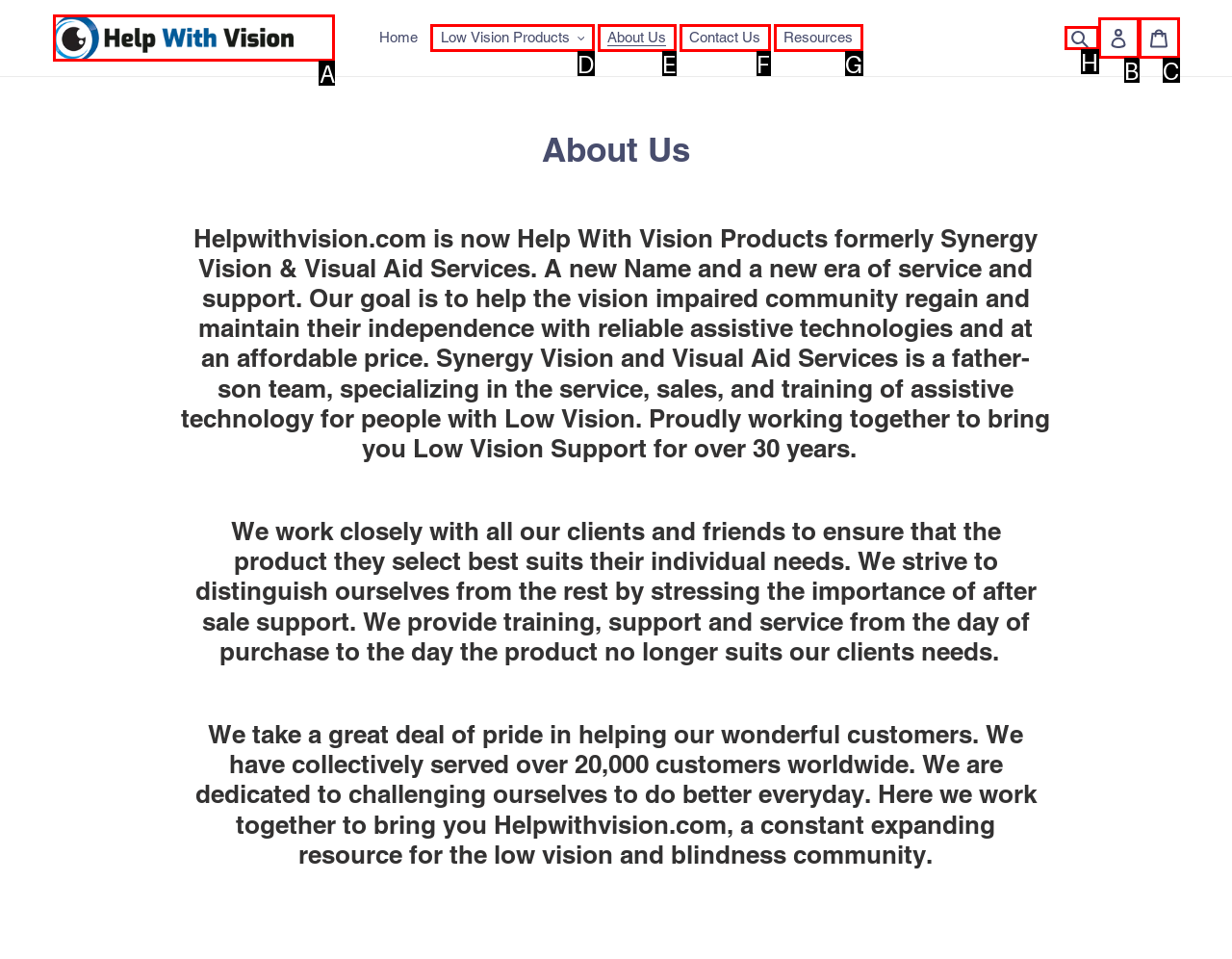What letter corresponds to the UI element described here: Contact Us
Reply with the letter from the options provided.

F